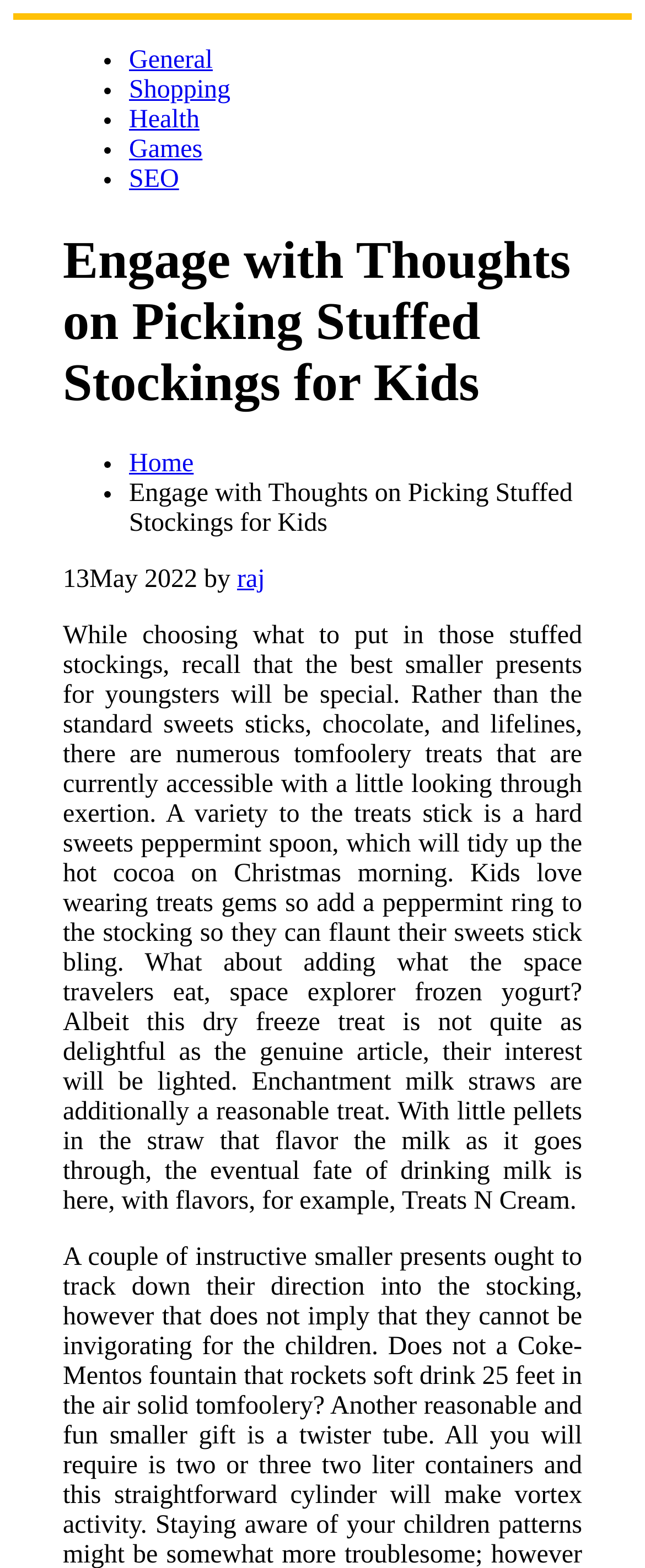Answer the question with a brief word or phrase:
What is the topic of the article?

Picking Stuffed Stockings for Kids